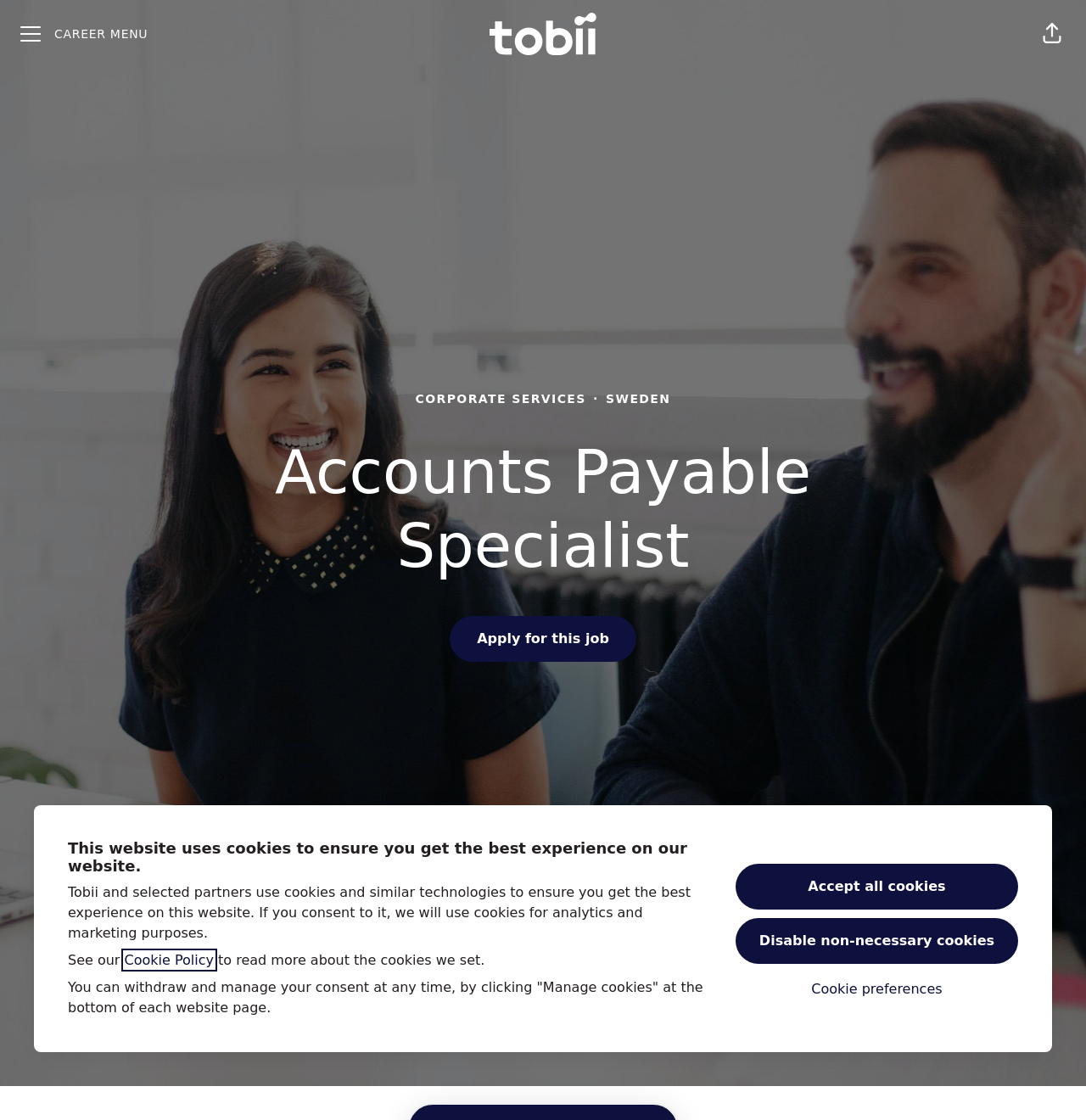Predict the bounding box for the UI component with the following description: "Accept all cookies".

[0.677, 0.772, 0.938, 0.812]